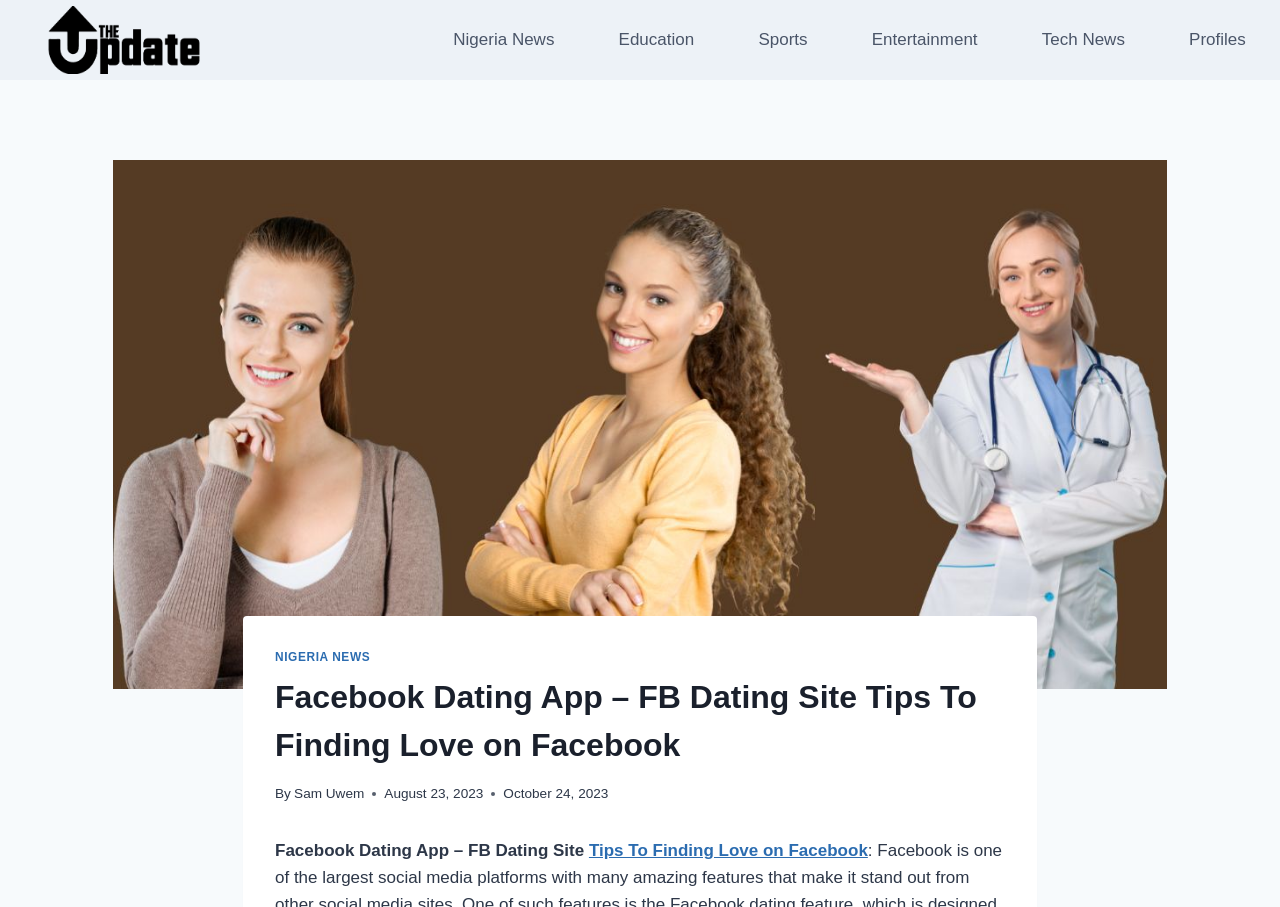What is the primary navigation menu? Look at the image and give a one-word or short phrase answer.

Nigeria News, Education, Sports, Entertainment, Tech News, Profiles